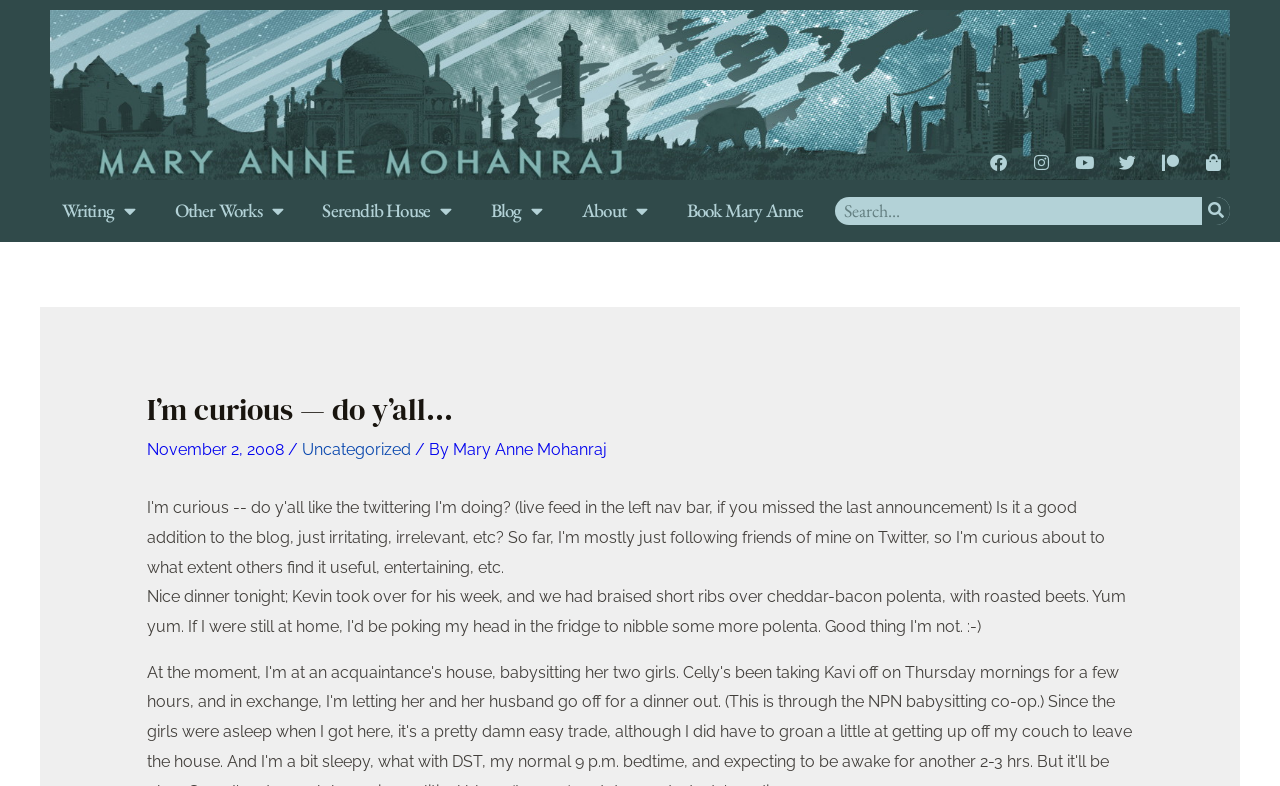What is the author's name?
Answer the question with a single word or phrase derived from the image.

Mary Anne Mohanraj